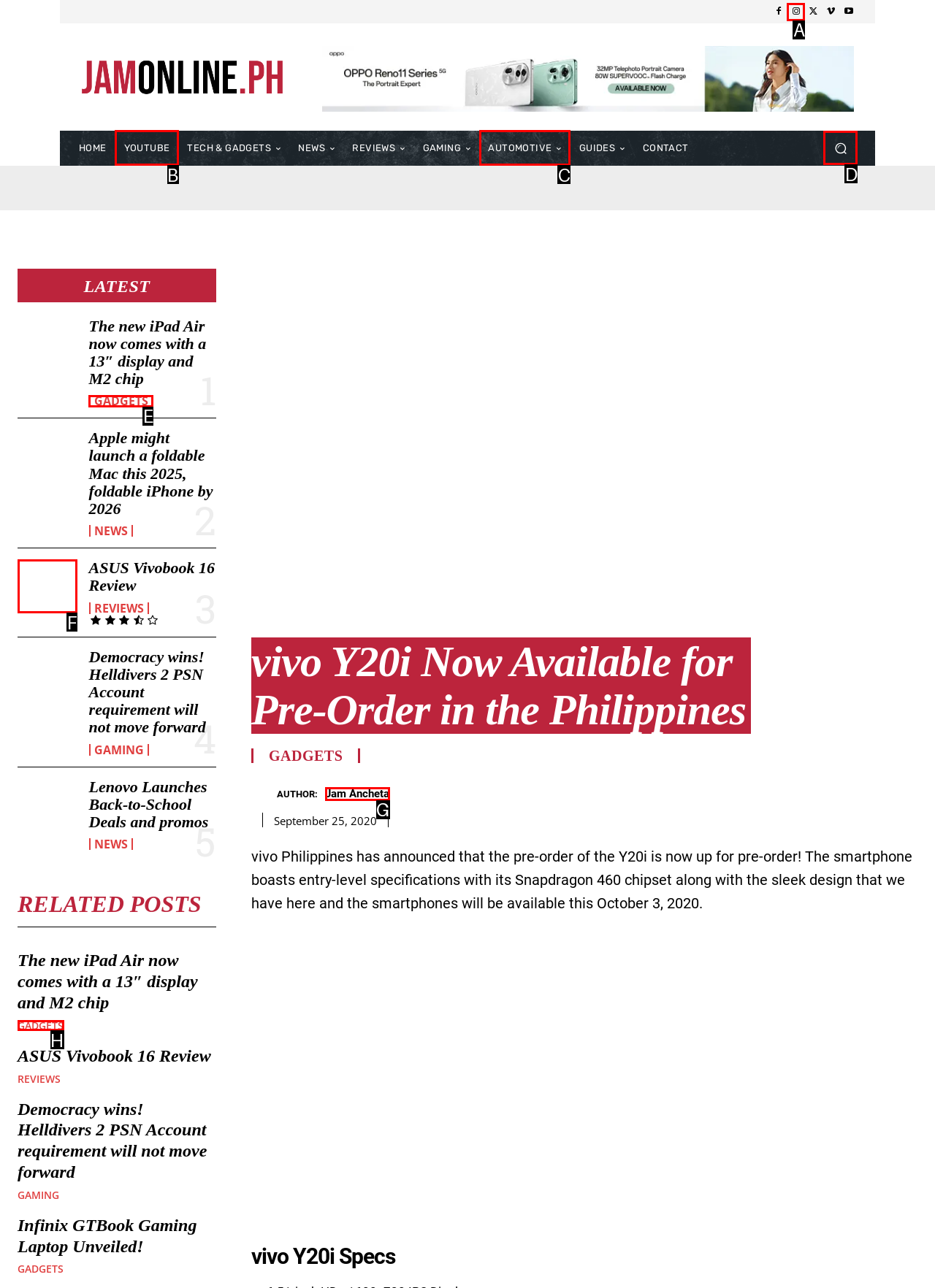Choose the letter that corresponds to the correct button to accomplish the task: Read more ideas
Reply with the letter of the correct selection only.

None